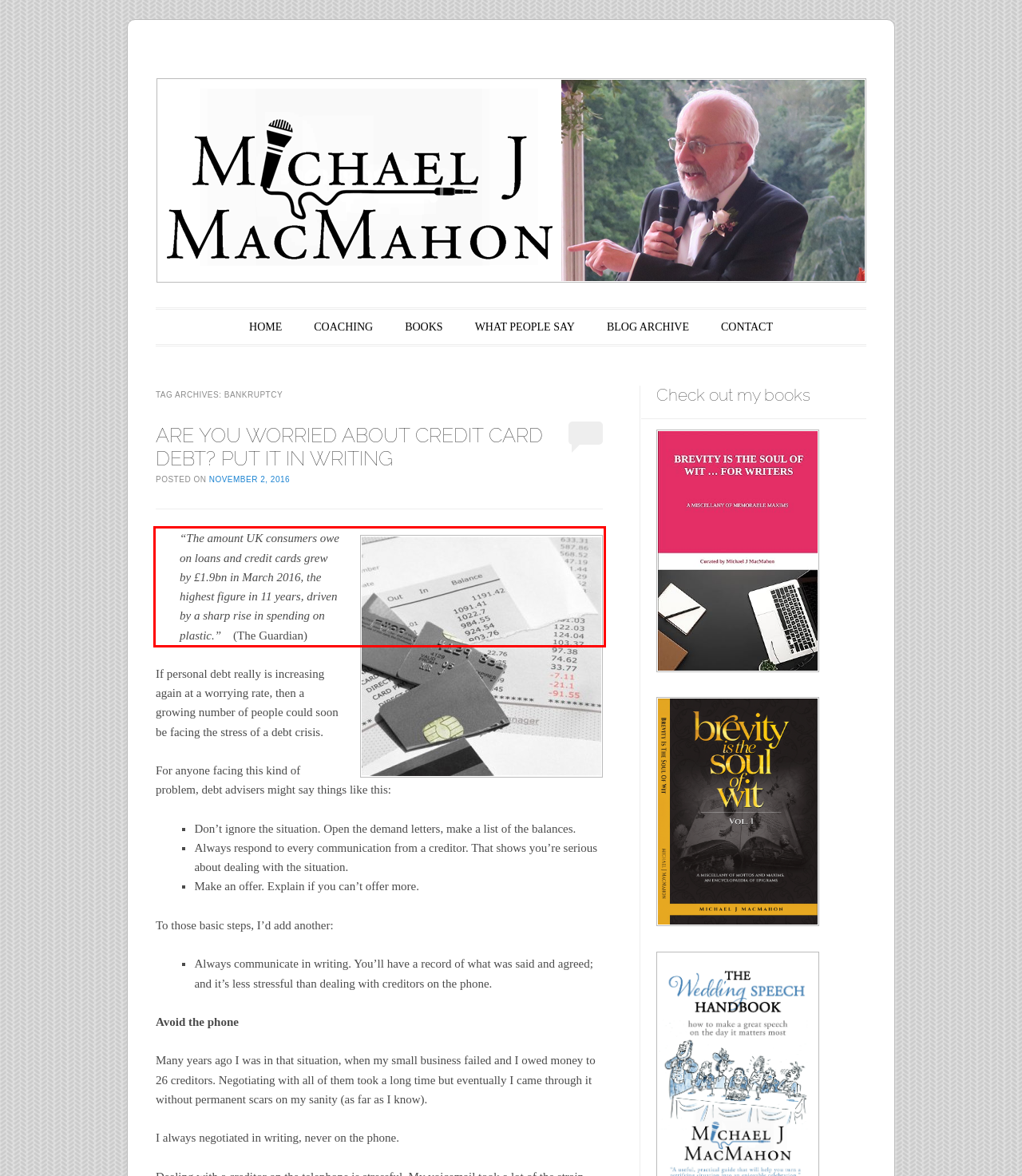You are given a screenshot with a red rectangle. Identify and extract the text within this red bounding box using OCR.

“The amount UK consumers owe on loans and credit cards grew by £1.9bn in March 2016, the highest figure in 11 years, driven by a sharp rise in spending on plastic.” (The Guardian)